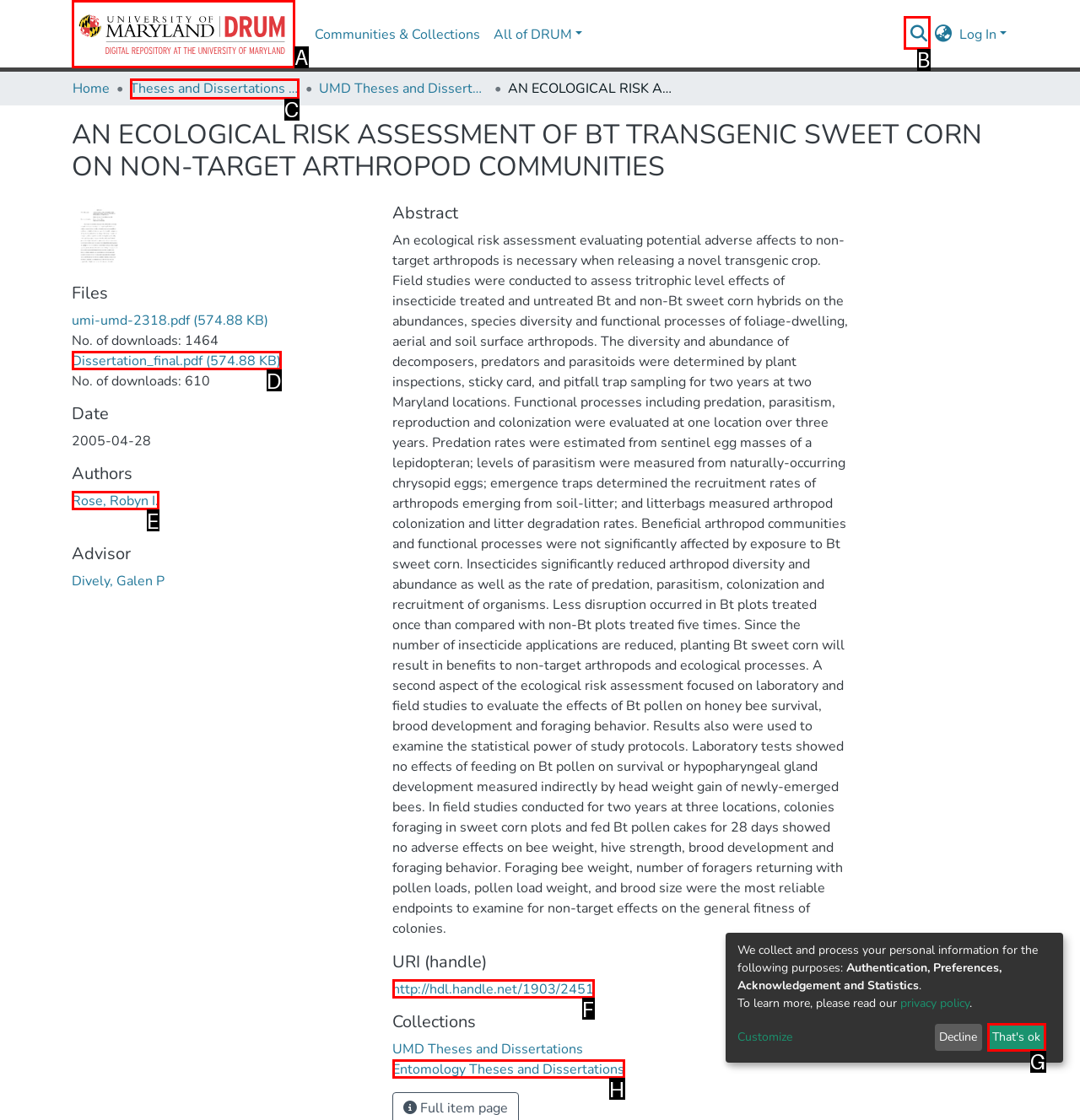Select the correct UI element to complete the task: Search for a specific term
Please provide the letter of the chosen option.

B